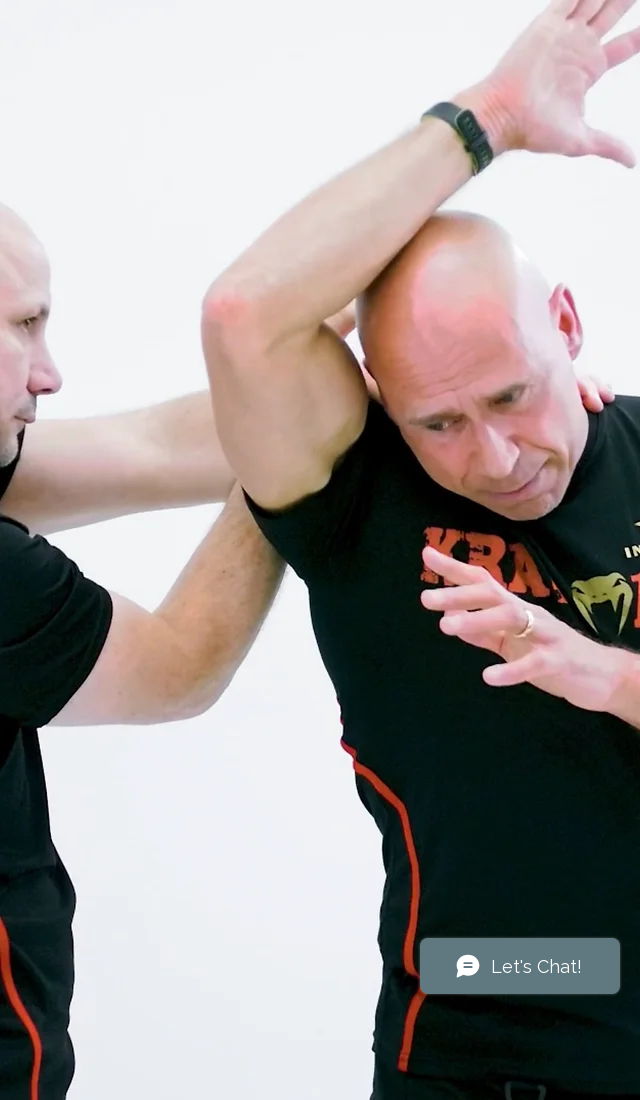Can you give a comprehensive explanation to the question given the content of the image?
What color is the training shirt?

The caption states that the second individual is 'dressed in a black training shirt with red accents', providing a detailed description of the shirt's color.